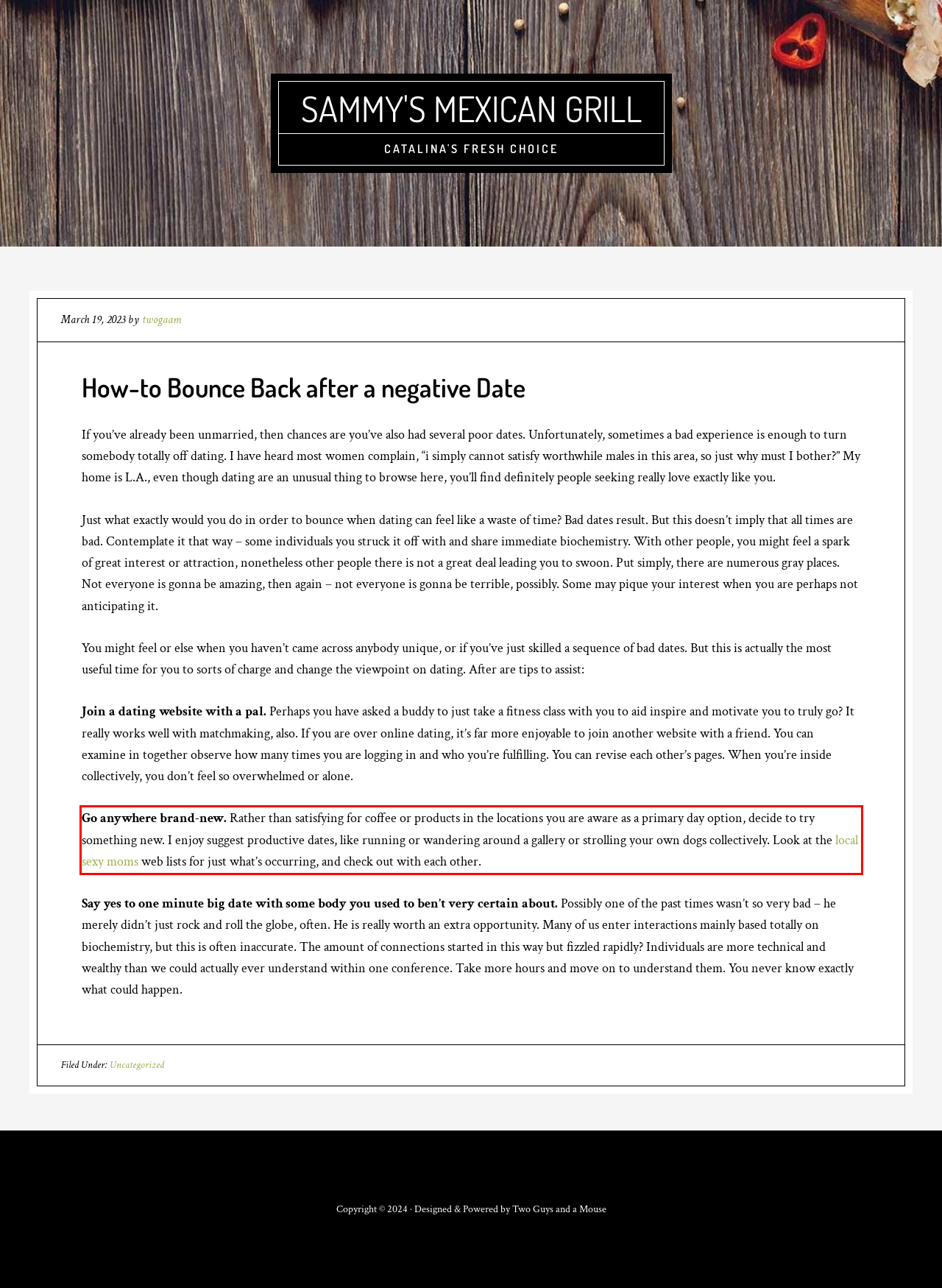Examine the webpage screenshot, find the red bounding box, and extract the text content within this marked area.

Go anywhere brand-new. Rather than satisfying for coffee or products in the locations you are aware as a primary day option, decide to try something new. I enjoy suggest productive dates, like running or wandering around a gallery or strolling your own dogs collectively. Look at the local sexy moms web lists for just what’s occurring, and check out with each other.